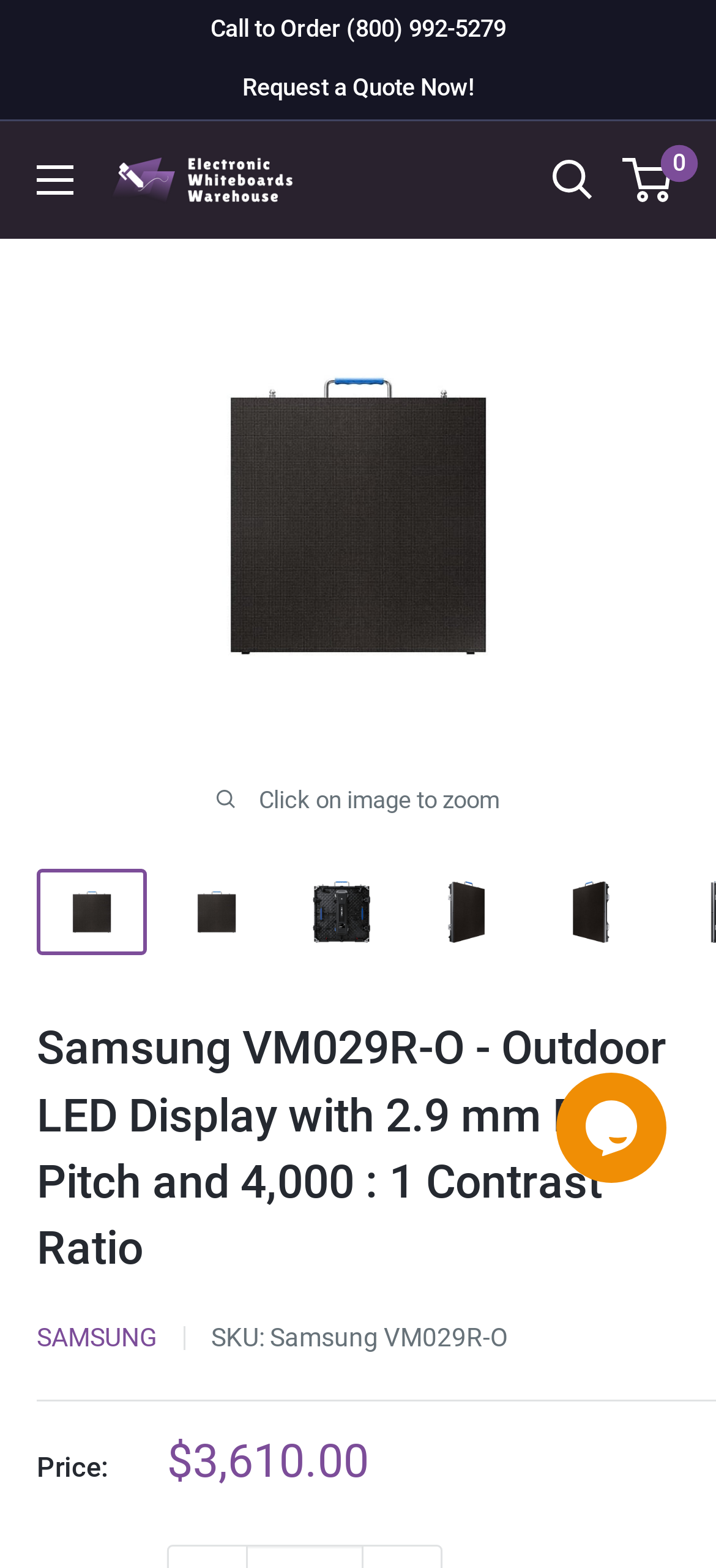Provide a comprehensive caption for the webpage.

The webpage is about the Samsung VM029R-O, an outdoor LED display with a 2.9 mm pixel pitch and a 4,000:1 contrast ratio. At the top, there are several links and buttons, including "Call to Order" and "Request a Quote Now!" on the left, and "Open menu" and "Open search" on the right. Below these, there is a logo of "Electronic Whiteboard Warehouse" with a link to the website.

The main content of the page is an image of the Samsung VM029R-O display, which takes up most of the page. Below the image, there is a text "Click on image to zoom". On the right side of the image, there are five smaller images of the same display, each with a link to zoom in.

Below the image, there is a heading with the product name and description. Underneath, there are links to the manufacturer "SAMSUNG" and a text "SKU:". A horizontal separator line divides the page, followed by a table with two columns, one with the label "Price:" and the other with the sale price of $3,610.00.

On the bottom right corner of the page, there is a chat widget iframe.